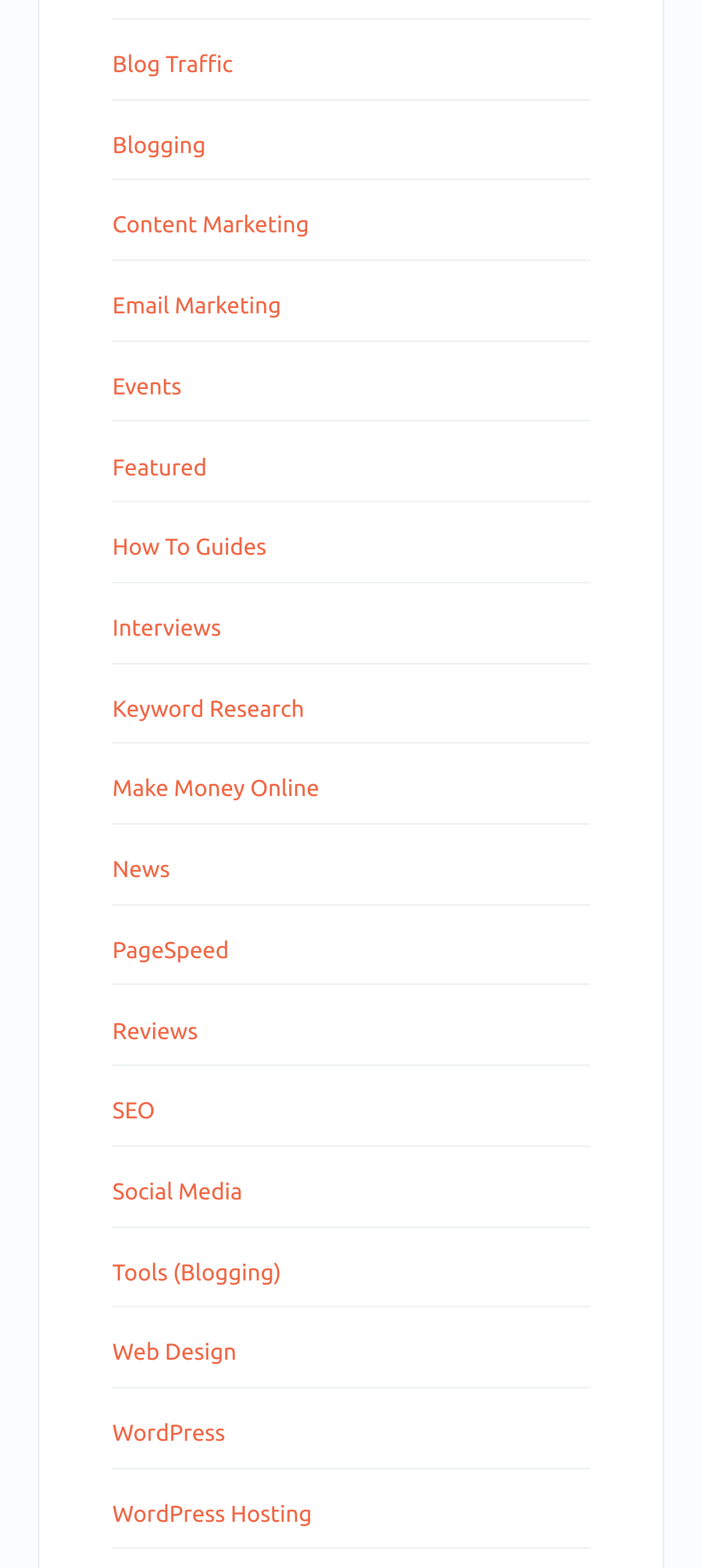Identify the bounding box coordinates for the region to click in order to carry out this instruction: "Visit the Content Marketing page". Provide the coordinates using four float numbers between 0 and 1, formatted as [left, top, right, bottom].

[0.16, 0.136, 0.44, 0.152]